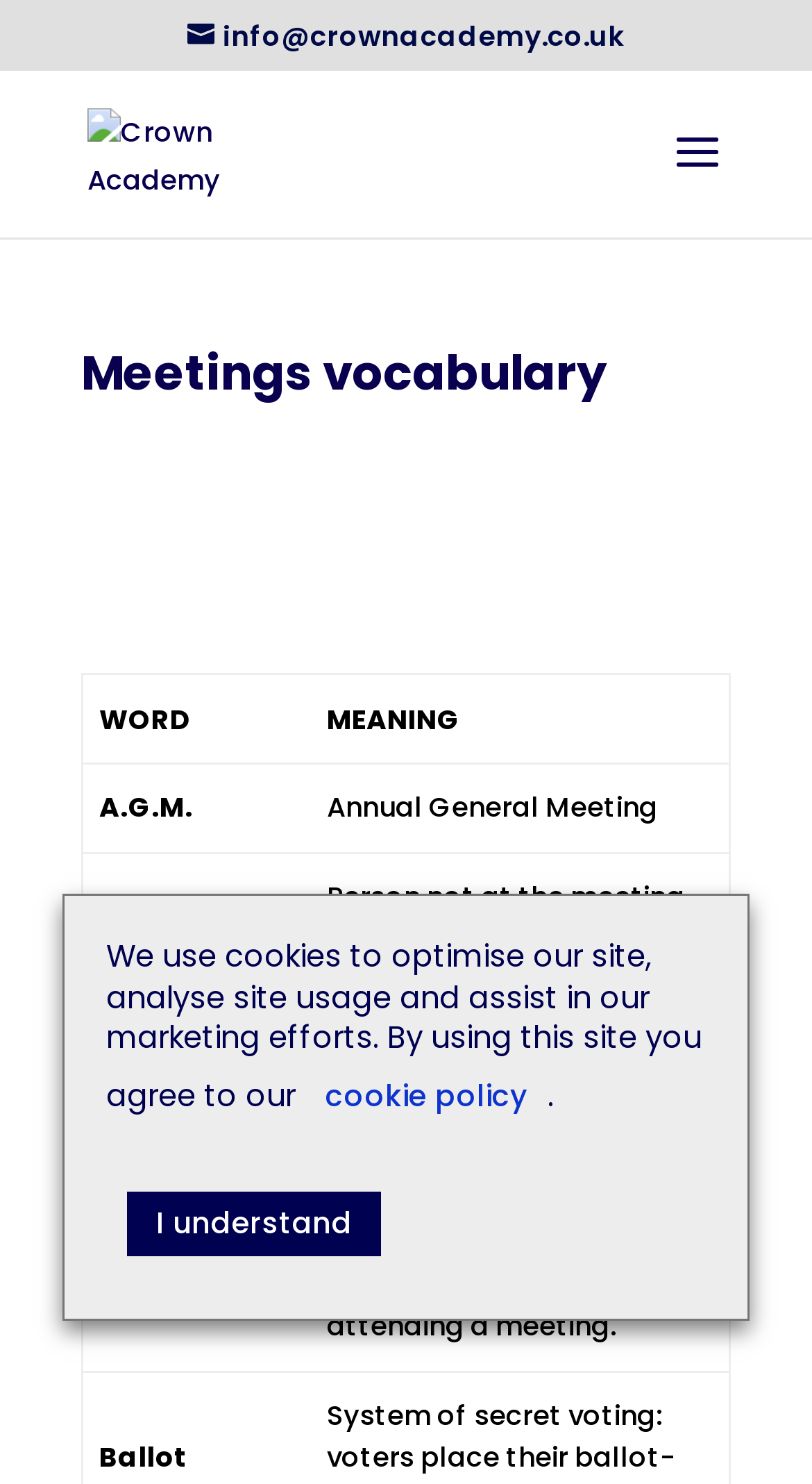Using the webpage screenshot, find the UI element described by cookie policy. Provide the bounding box coordinates in the format (top-left x, top-left y, bottom-right x, bottom-right y), ensuring all values are floating point numbers between 0 and 1.

[0.4, 0.728, 0.649, 0.748]